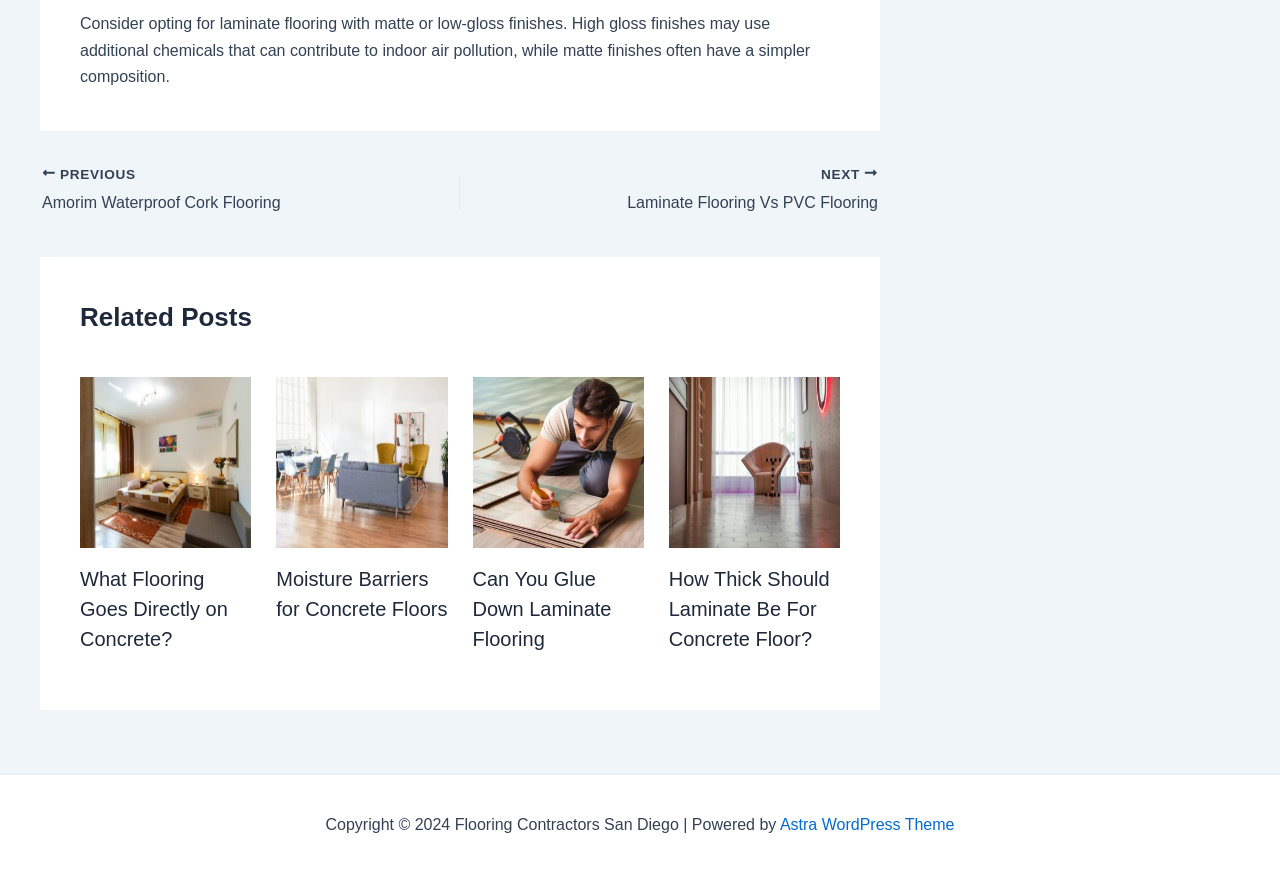Where is the copyright information located on the webpage? Analyze the screenshot and reply with just one word or a short phrase.

Bottom of the page